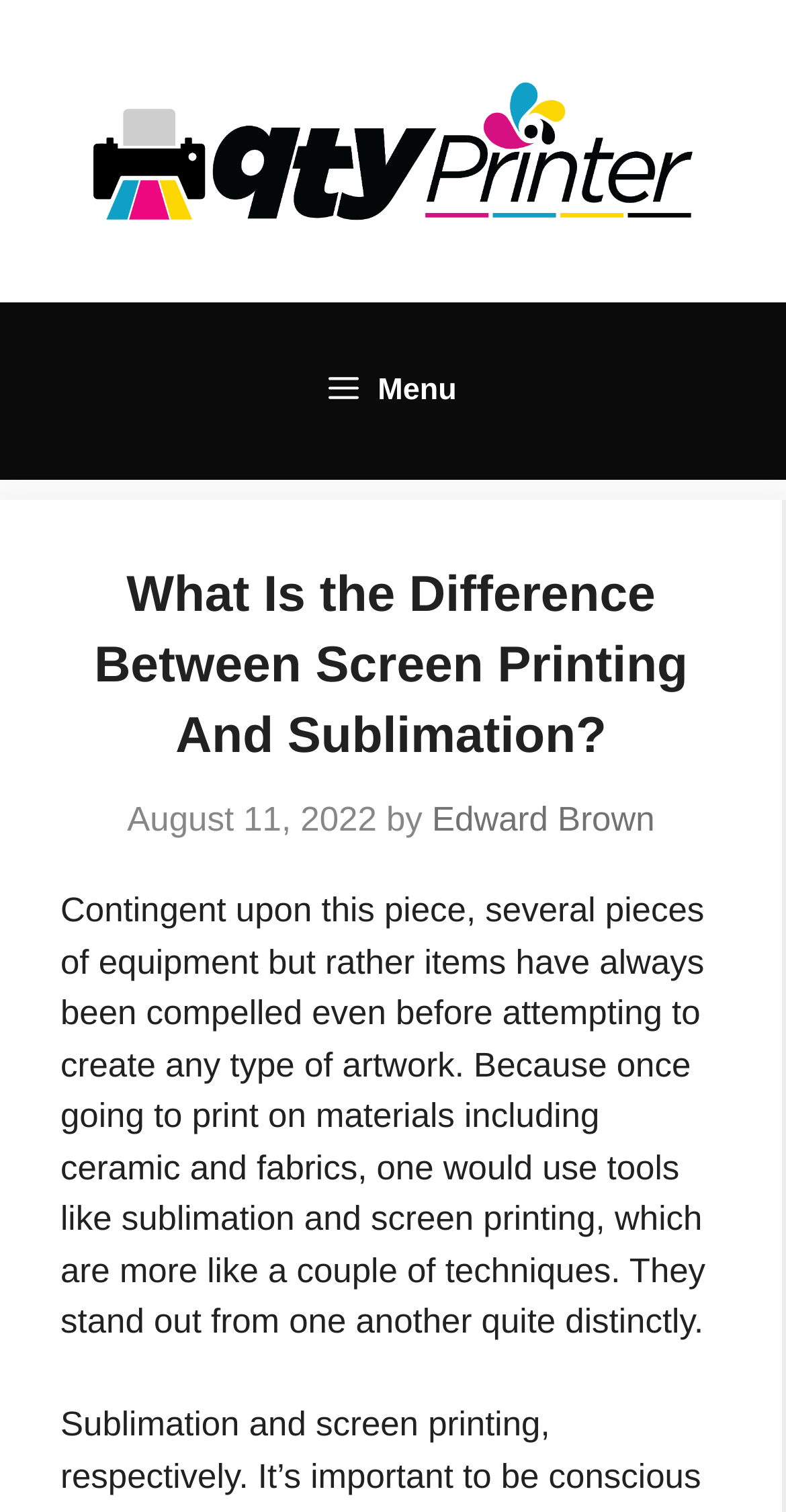Is the menu expanded?
Provide a thorough and detailed answer to the question.

I found that the menu is not expanded by looking at the button element in the navigation section, which has the attribute 'expanded' set to 'False'.